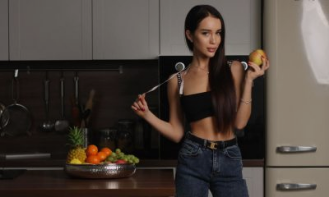What is the color of the woman's top?
Please look at the screenshot and answer in one word or a short phrase.

Black